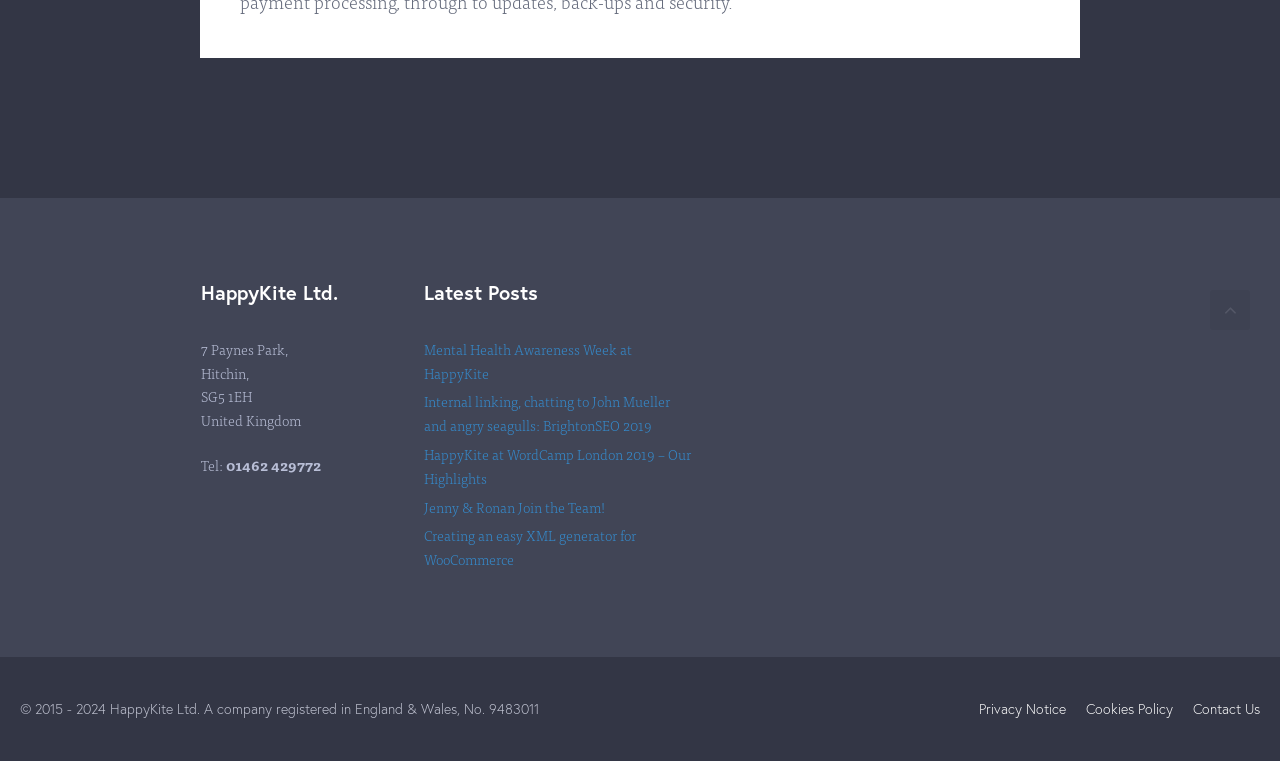What is the company's phone number?
Use the information from the screenshot to give a comprehensive response to the question.

The company's phone number can be found in the top section of the webpage, where the address and contact information are listed. The 'Tel:' label is located at coordinates [0.157, 0.597, 0.177, 0.625], and the phone number '01462 429772' is located at coordinates [0.177, 0.597, 0.251, 0.625].